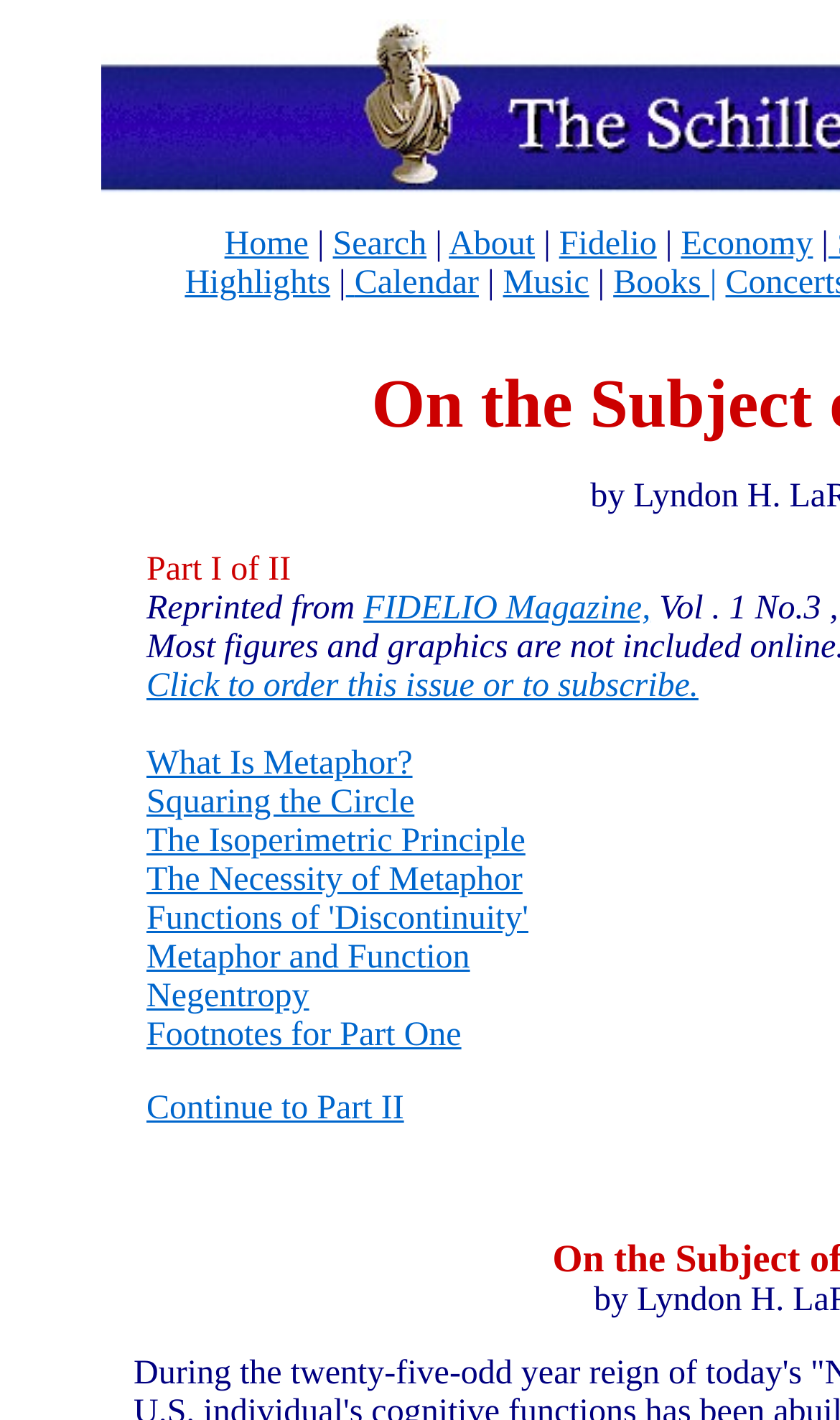Use a single word or phrase to answer the question: How many main sections are on this webpage?

2